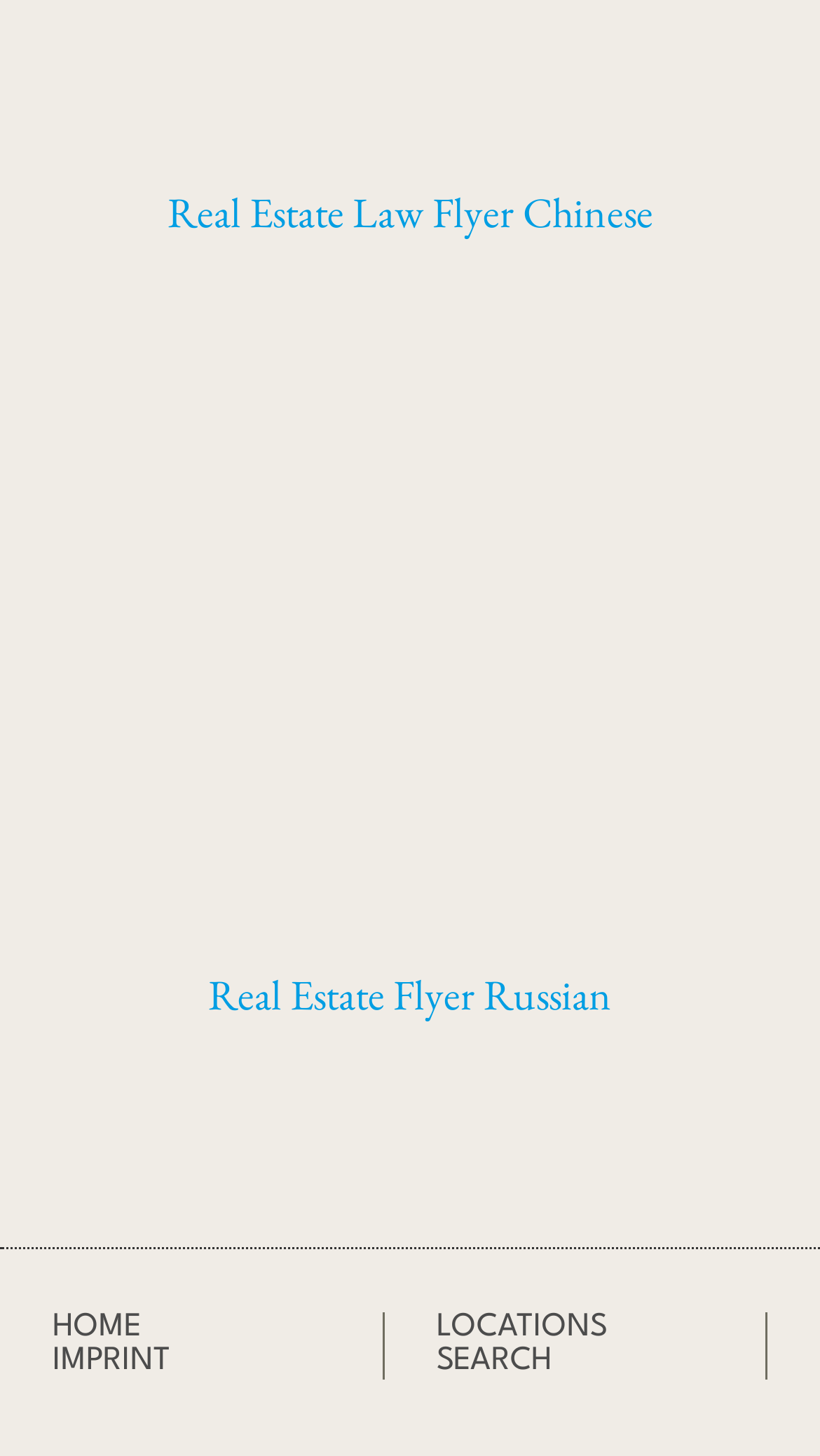Determine the bounding box coordinates for the HTML element described here: "Real Estate Law Flyer Chinese".

[0.204, 0.127, 0.796, 0.165]